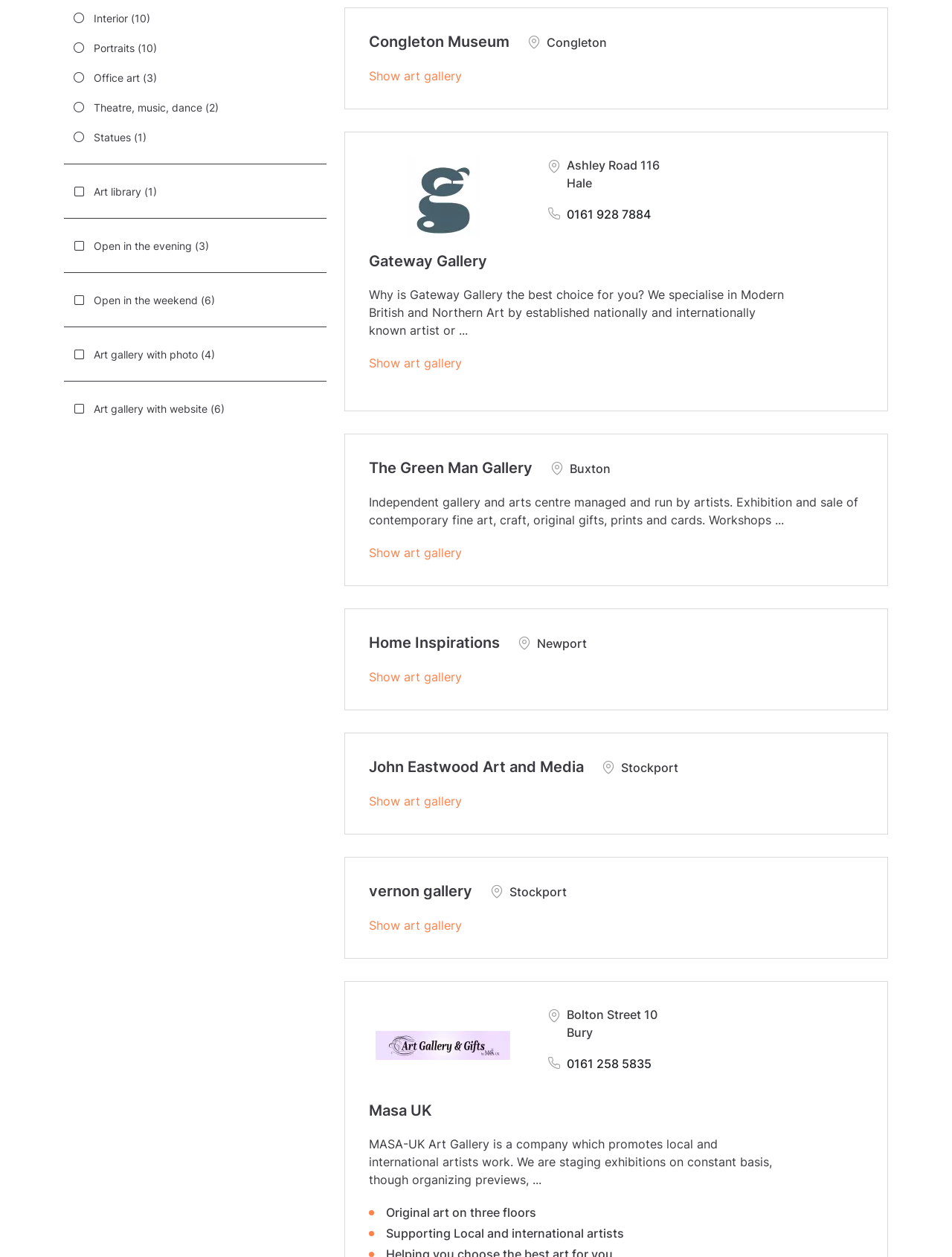Determine the bounding box coordinates in the format (top-left x, top-left y, bottom-right x, bottom-right y). Ensure all values are floating point numbers between 0 and 1. Identify the bounding box of the UI element described by: Open in the evening (3)

[0.067, 0.184, 0.343, 0.207]